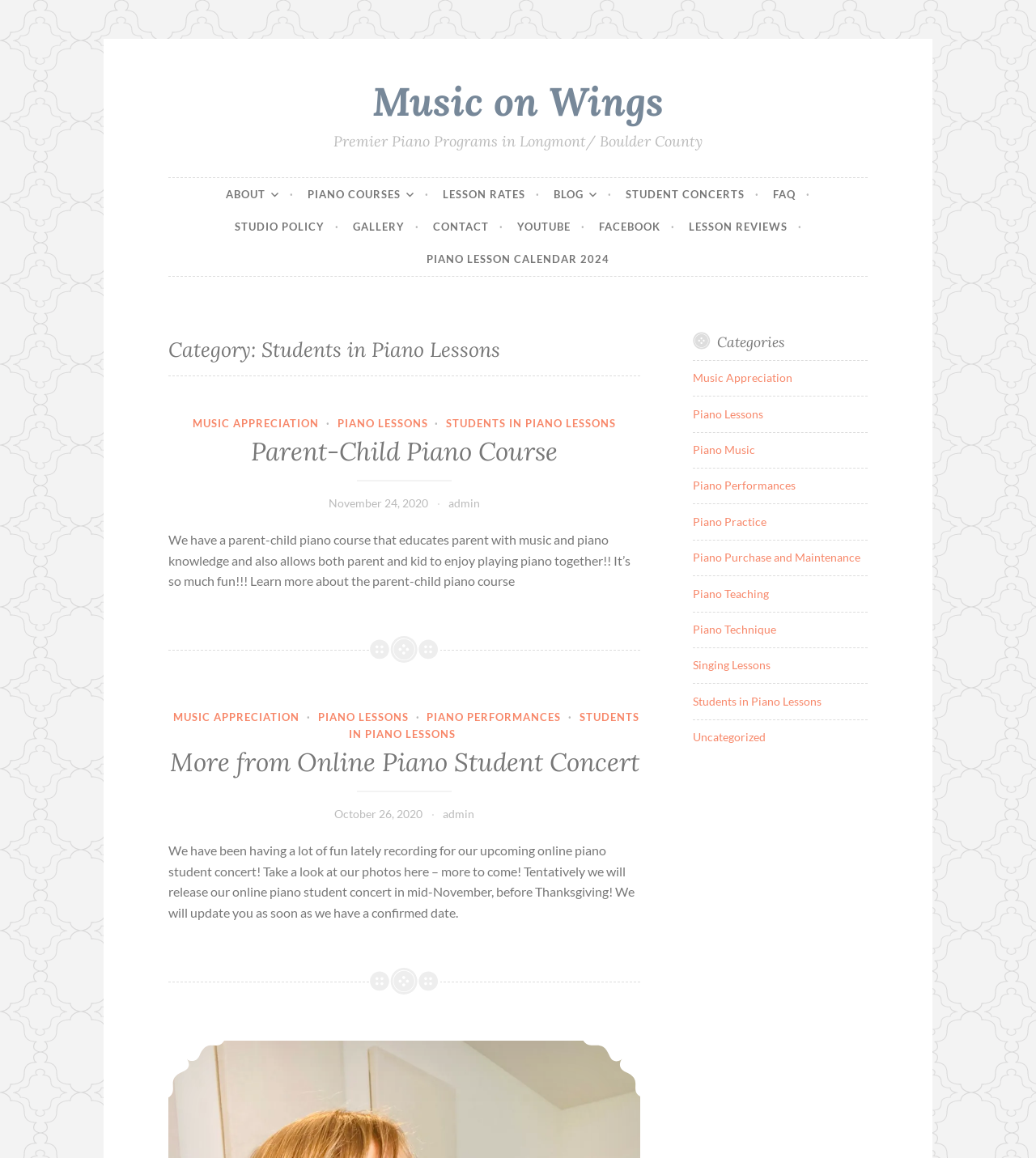Please give the bounding box coordinates of the area that should be clicked to fulfill the following instruction: "Contact us". The coordinates should be in the format of four float numbers from 0 to 1, i.e., [left, top, right, bottom].

None